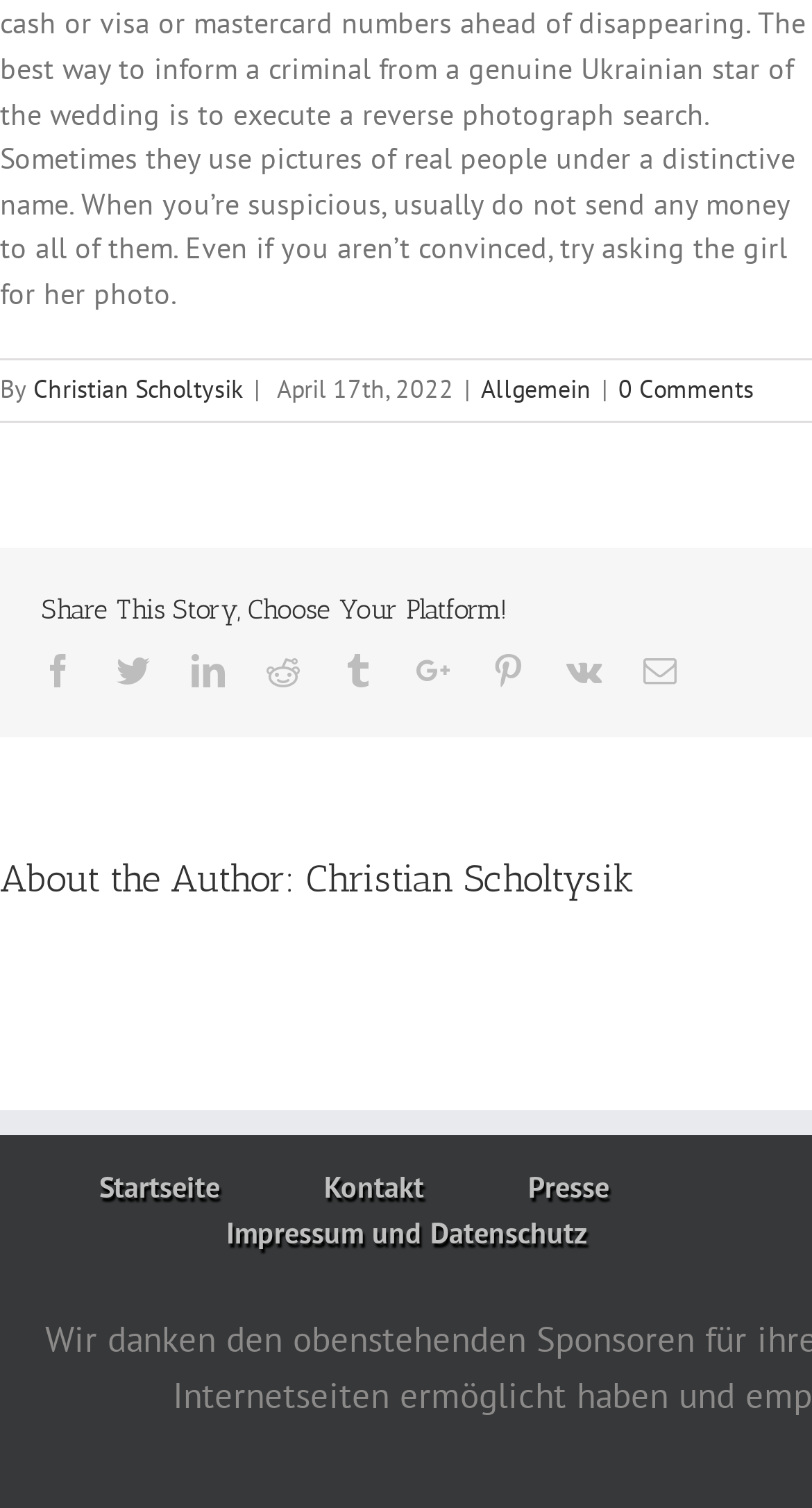Identify the bounding box coordinates of the clickable region necessary to fulfill the following instruction: "Contact us". The bounding box coordinates should be four float numbers between 0 and 1, i.e., [left, top, right, bottom].

[0.399, 0.774, 0.65, 0.804]